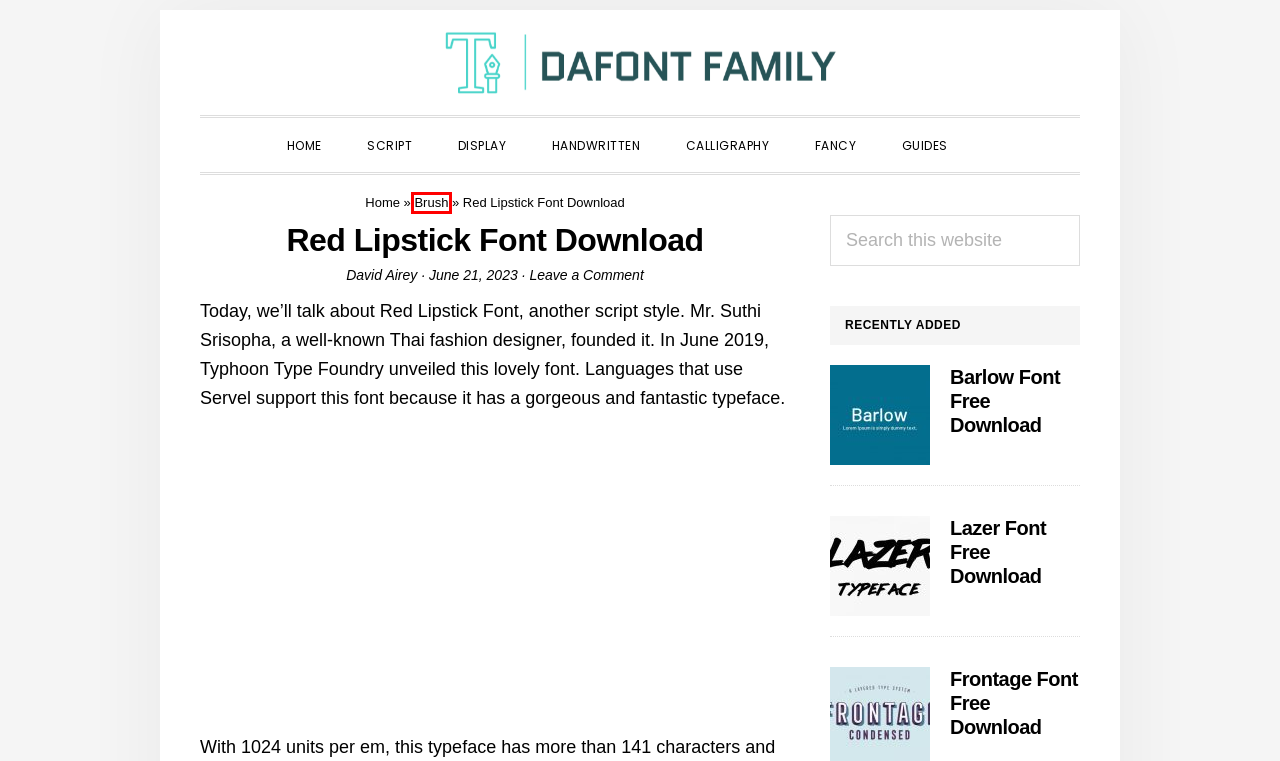View the screenshot of the webpage containing a red bounding box around a UI element. Select the most fitting webpage description for the new page shown after the element in the red bounding box is clicked. Here are the candidates:
A. Frontage Font Free Download
B. Fancy Fonts Free Download
C. Calligraphy Fonts Free Download
D. Script Fonts Free Download
E. Lazer Font Free Download
F. Barlow Font Free Download
G. Brush Fonts Free Download
H. Handwritten Fonts Free Download

G